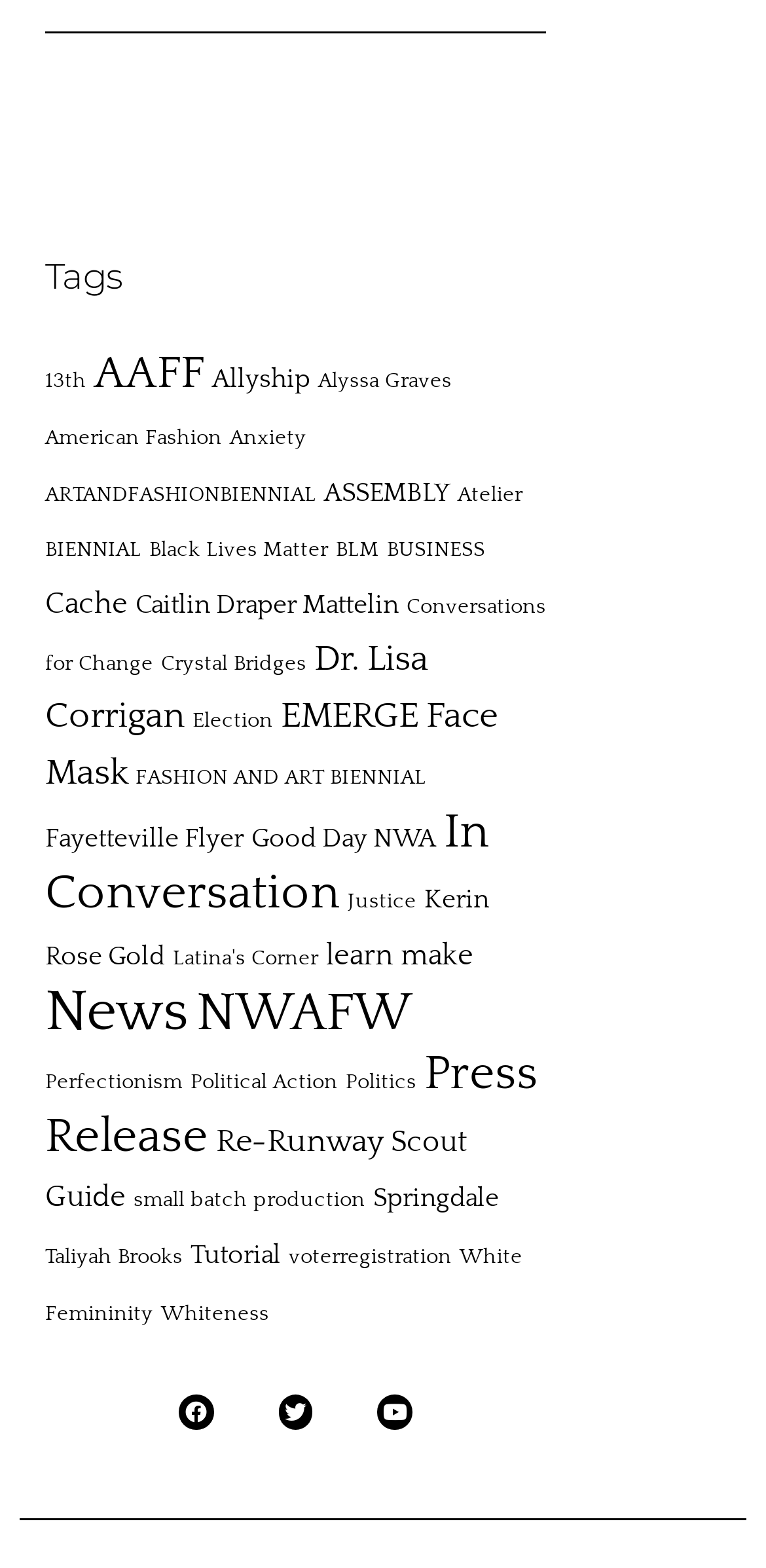Give the bounding box coordinates for the element described by: "Perfectionism".

[0.059, 0.683, 0.238, 0.698]